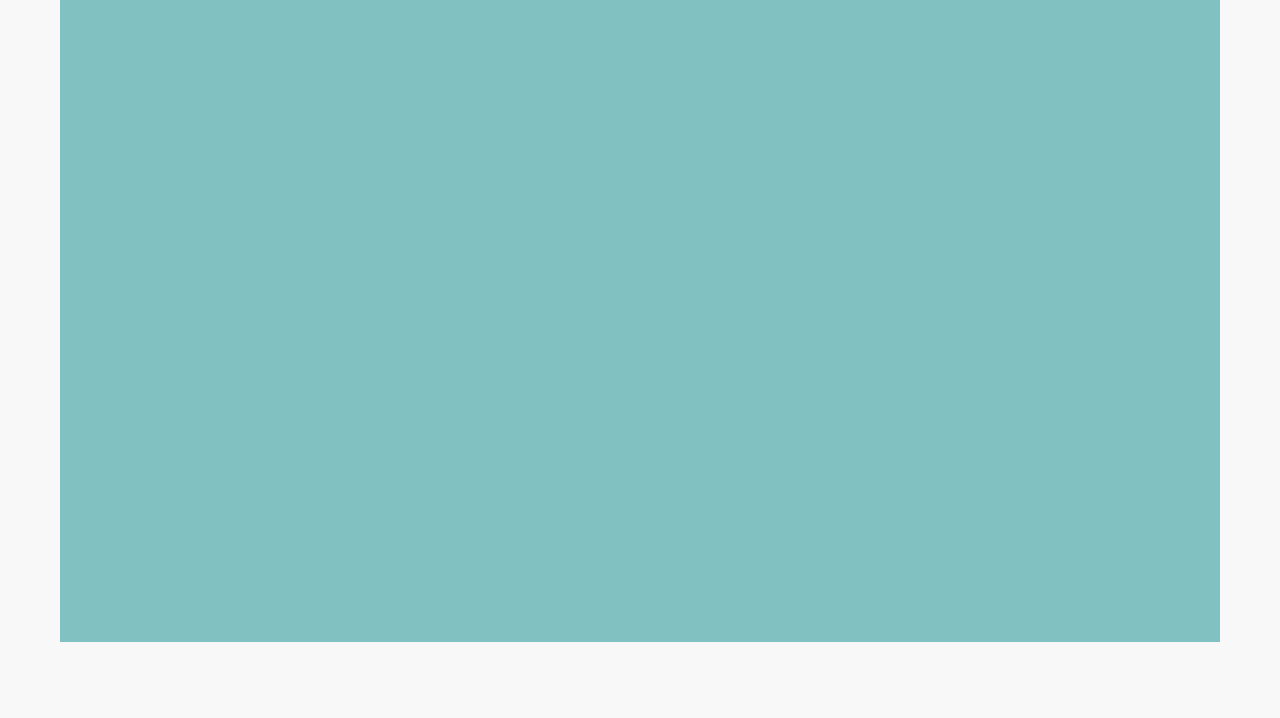Bounding box coordinates should be provided in the format (top-left x, top-left y, bottom-right x, bottom-right y) with all values between 0 and 1. Identify the bounding box for this UI element: Contact Us

None